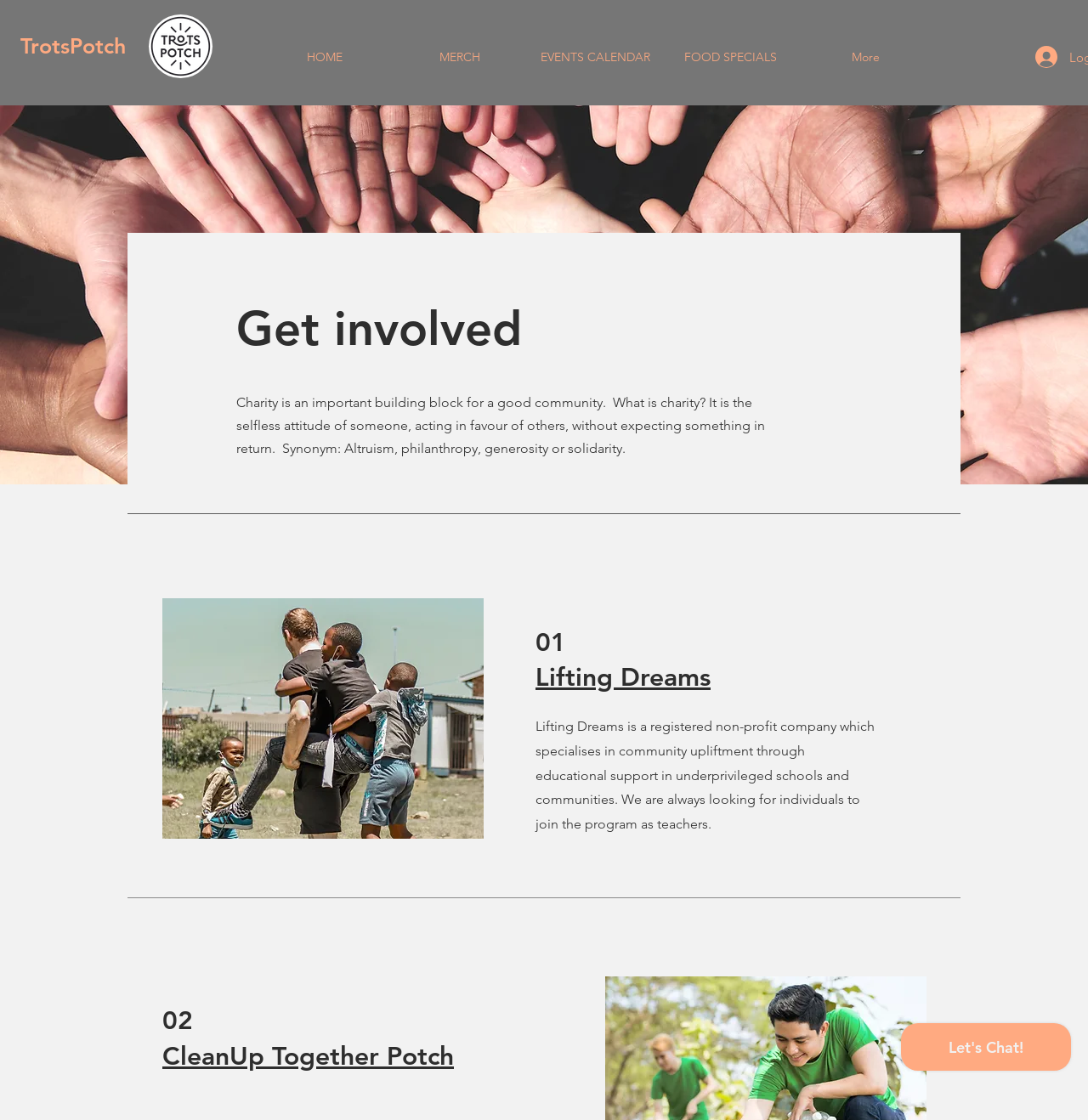Please provide a detailed answer to the question below by examining the image:
What is the name of the non-profit company?

The name of the non-profit company can be found in the section 'Lifting Dreams' which is located in the middle of the webpage. The heading 'Lifting Dreams' is followed by a description of the company.